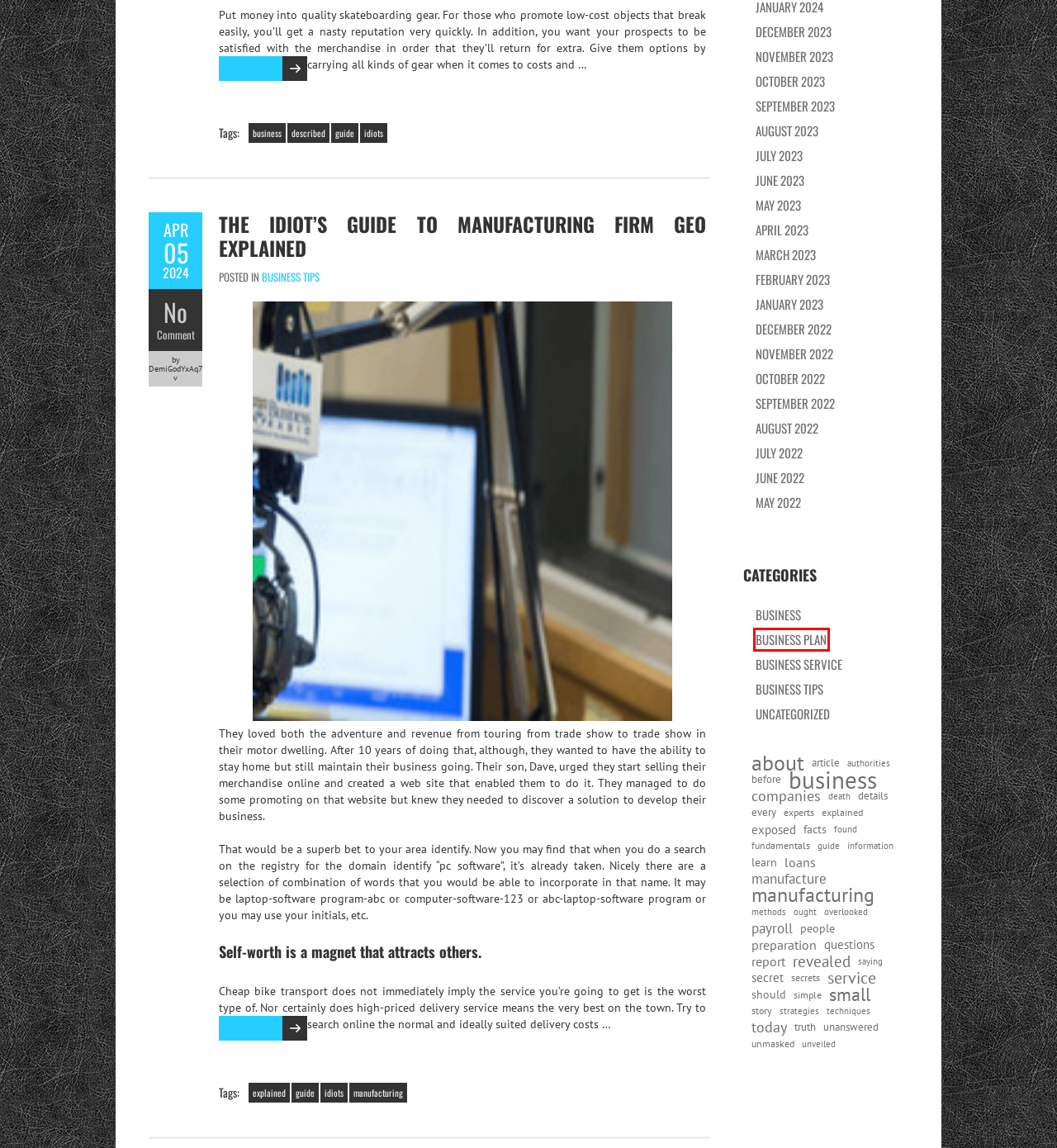You have a screenshot of a webpage with a red bounding box around an element. Identify the webpage description that best fits the new page that appears after clicking the selected element in the red bounding box. Here are the candidates:
A. Business Plan – Business Process
B. May 2022 – Business Process
C. service – Business Process
D. information – Business Process
E. December 2022 – Business Process
F. experts – Business Process
G. companies – Business Process
H. July 2022 – Business Process

A